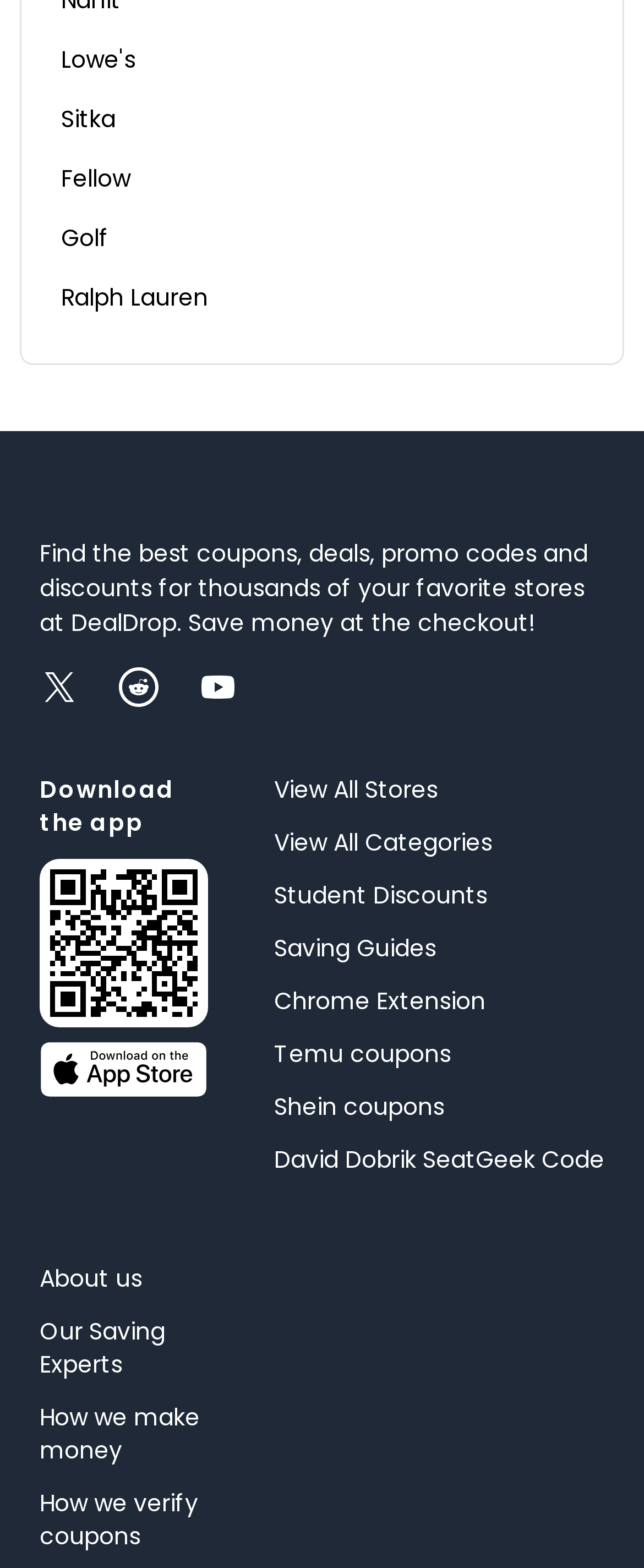What is the name of the app that can be downloaded from this website?
Using the image, provide a concise answer in one word or a short phrase.

DealDrop